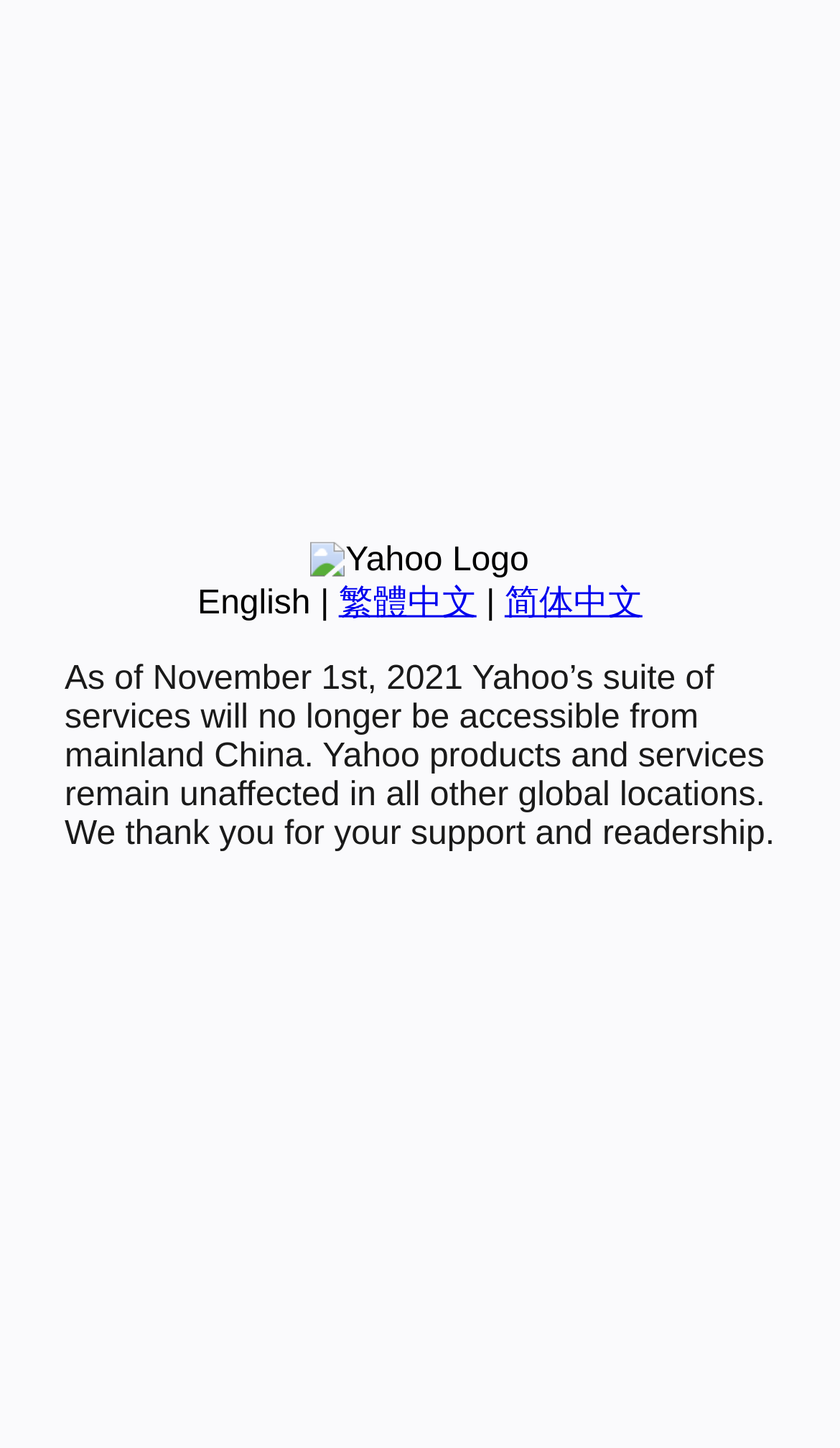Bounding box coordinates should be provided in the format (top-left x, top-left y, bottom-right x, bottom-right y) with all values between 0 and 1. Identify the bounding box for this UI element: 繁體中文

[0.403, 0.404, 0.567, 0.429]